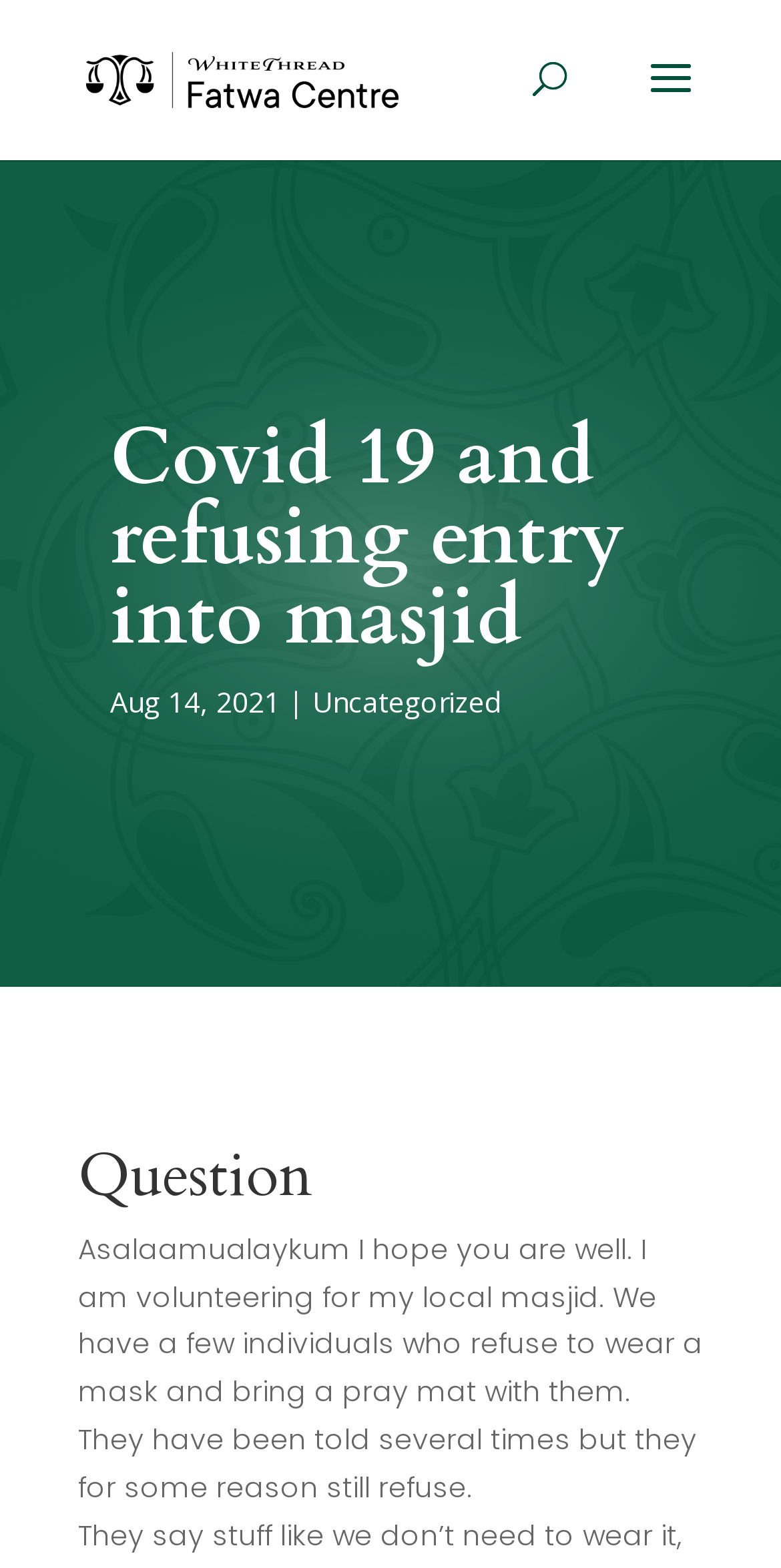Determine the bounding box coordinates for the UI element described. Format the coordinates as (top-left x, top-left y, bottom-right x, bottom-right y) and ensure all values are between 0 and 1. Element description: Networth Company

None